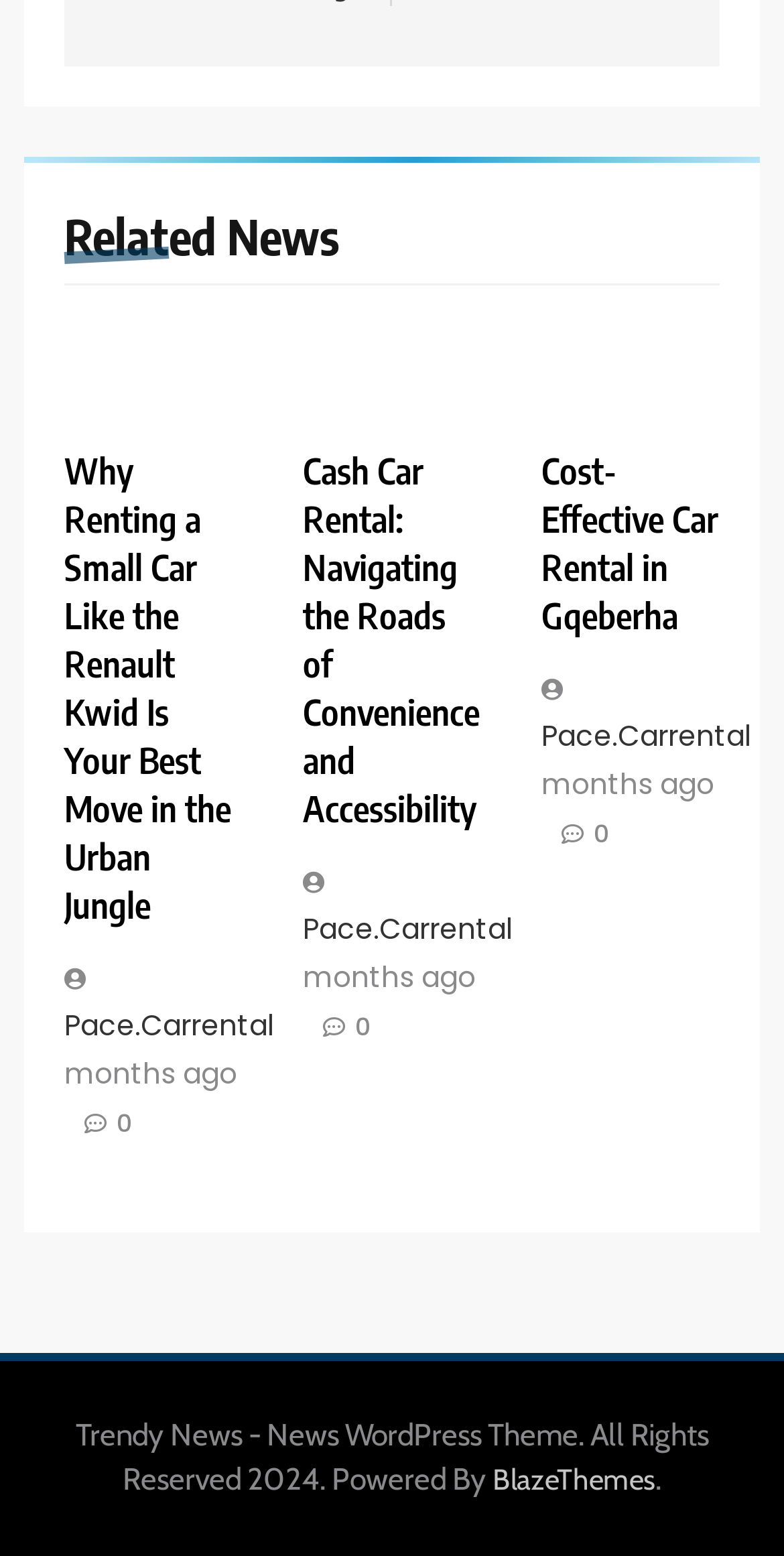Answer the question with a single word or phrase: 
What is the theme of the webpage?

News WordPress Theme